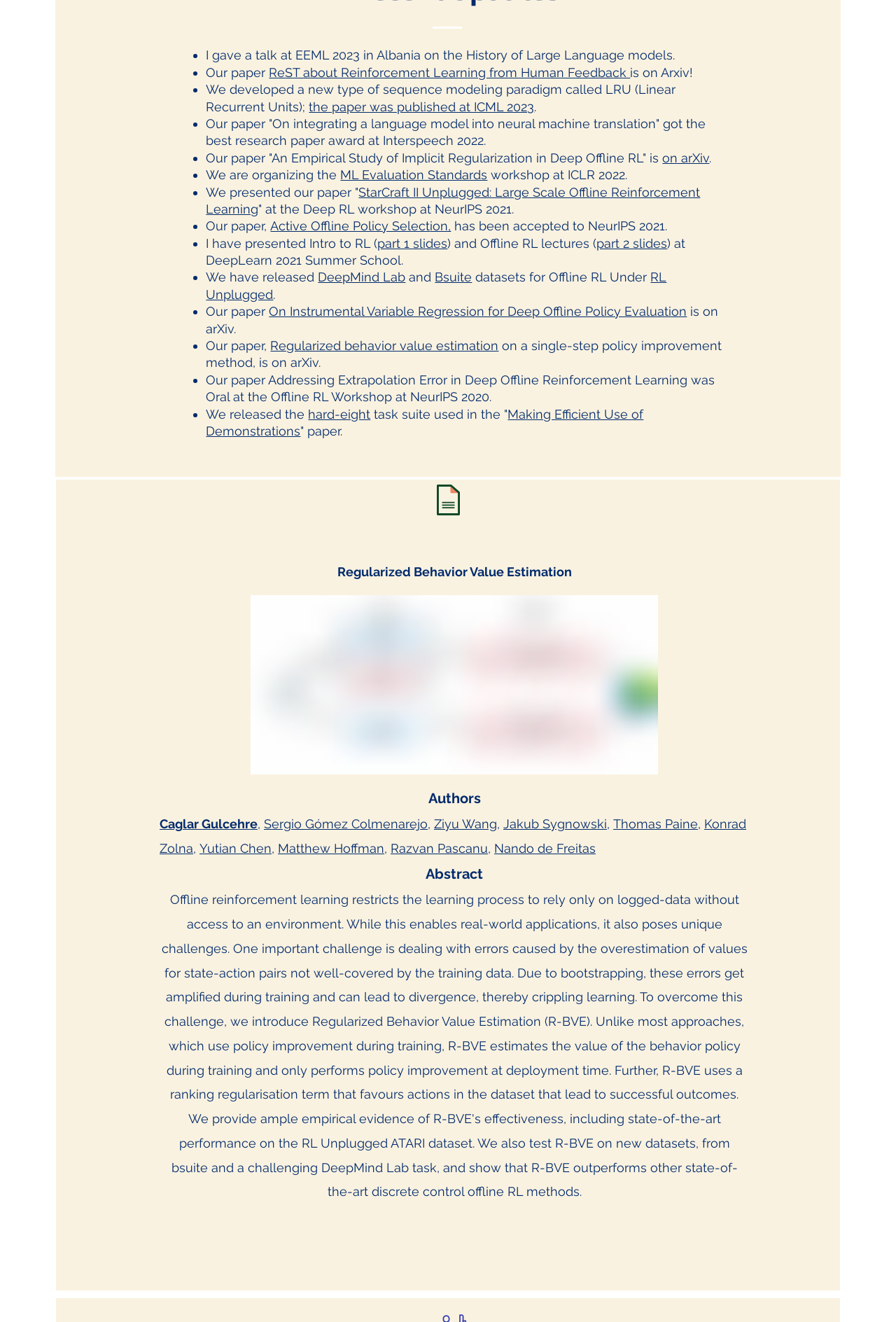What is the text of the first list item?
Please provide a single word or phrase as the answer based on the screenshot.

I gave a talk at EEML 2023 in Albania on the History of Large Language models.